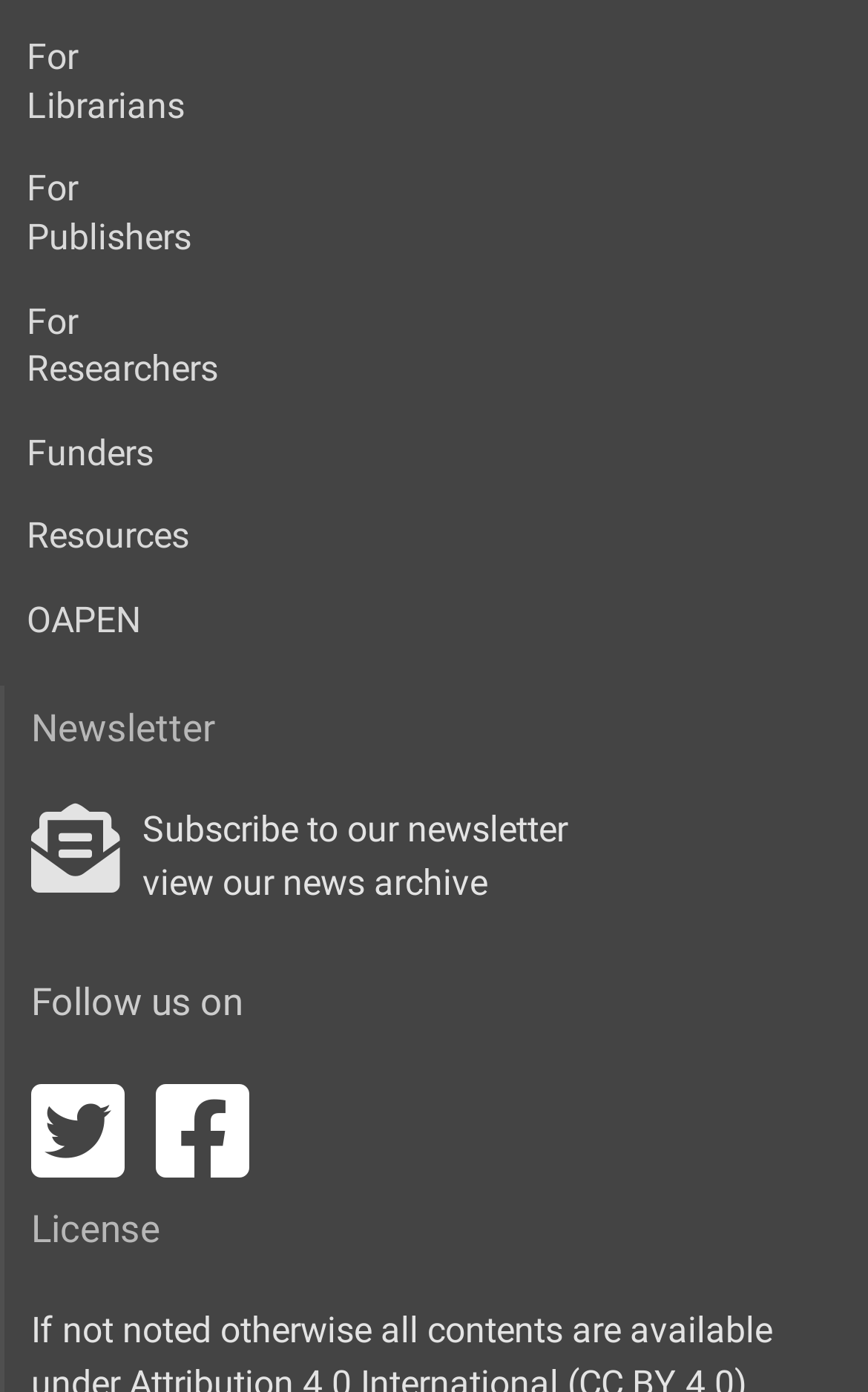What is the purpose of the 'Resources' link? Refer to the image and provide a one-word or short phrase answer.

To access resources